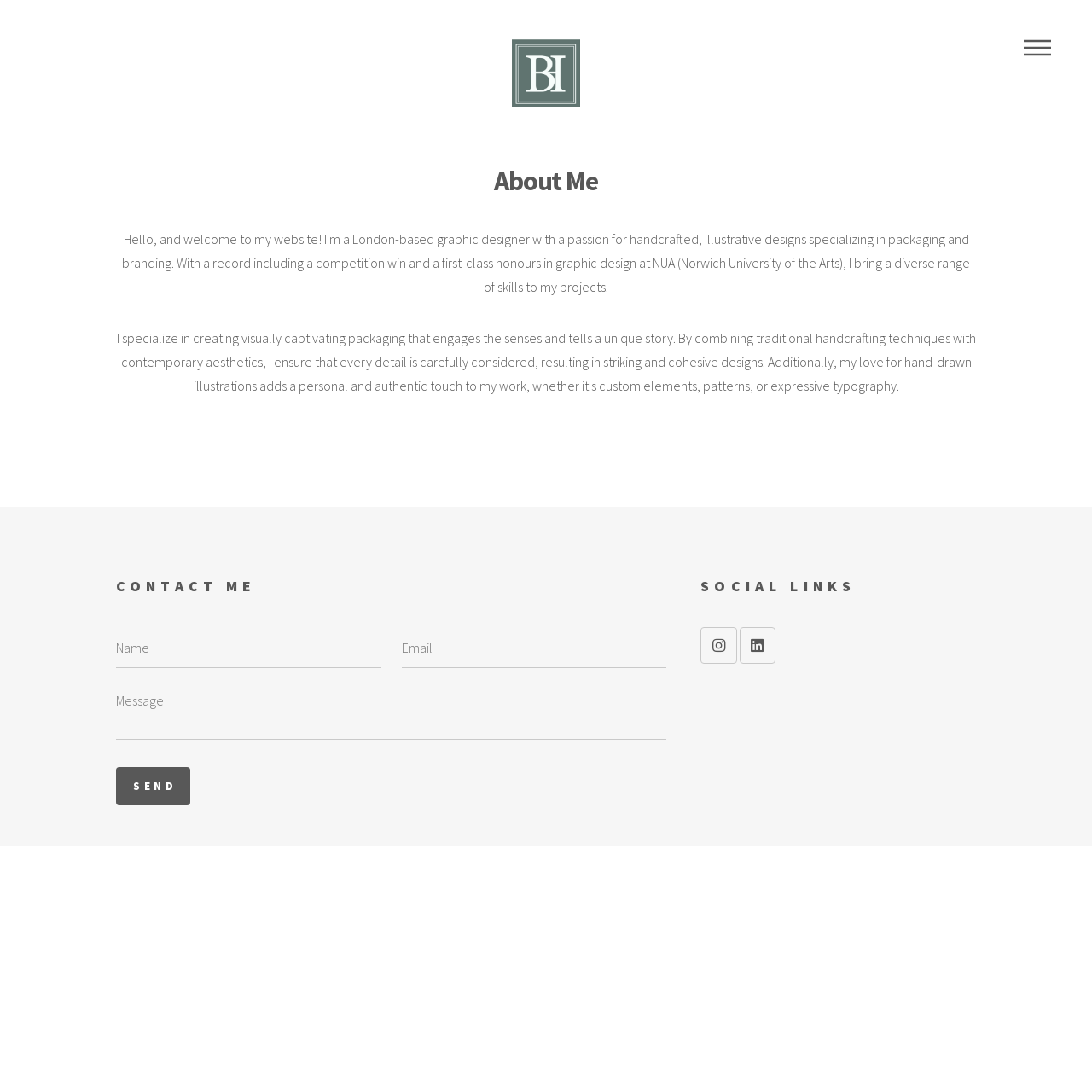Provide the bounding box coordinates in the format (top-left x, top-left y, bottom-right x, bottom-right y). All values are floating point numbers between 0 and 1. Determine the bounding box coordinate of the UI element described as: Menu

[0.925, 0.025, 0.975, 0.062]